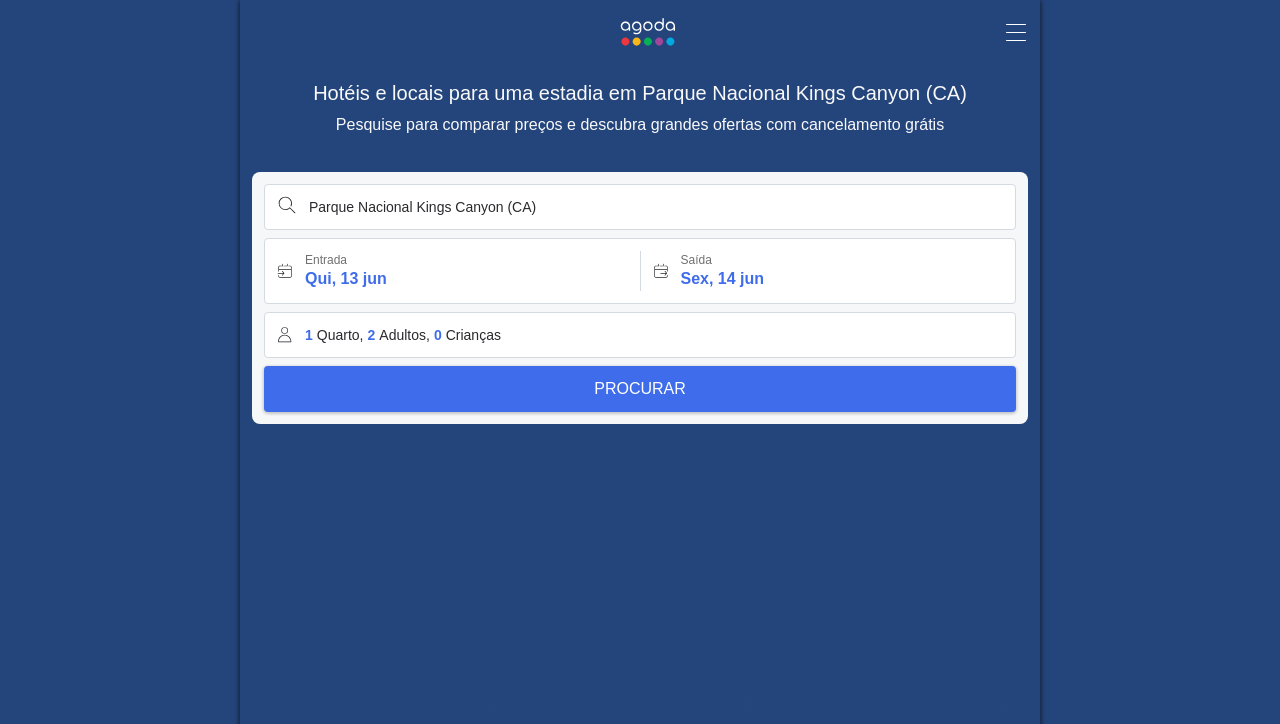Use a single word or phrase to answer this question: 
What is the default check-in date?

Qui, 13 jun